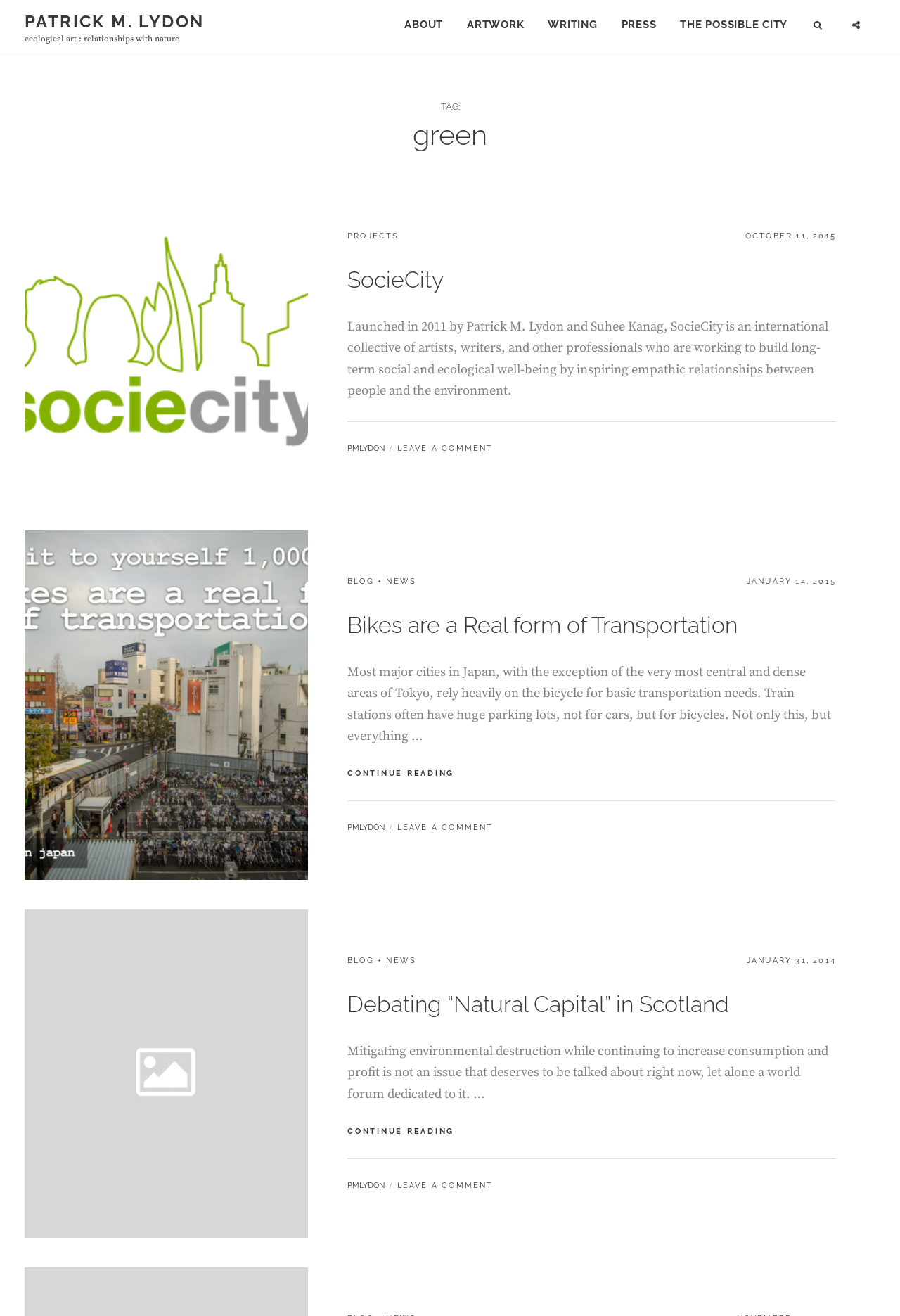Please identify the bounding box coordinates of the area that needs to be clicked to follow this instruction: "Search using the SEARCH button".

[0.89, 0.006, 0.93, 0.033]